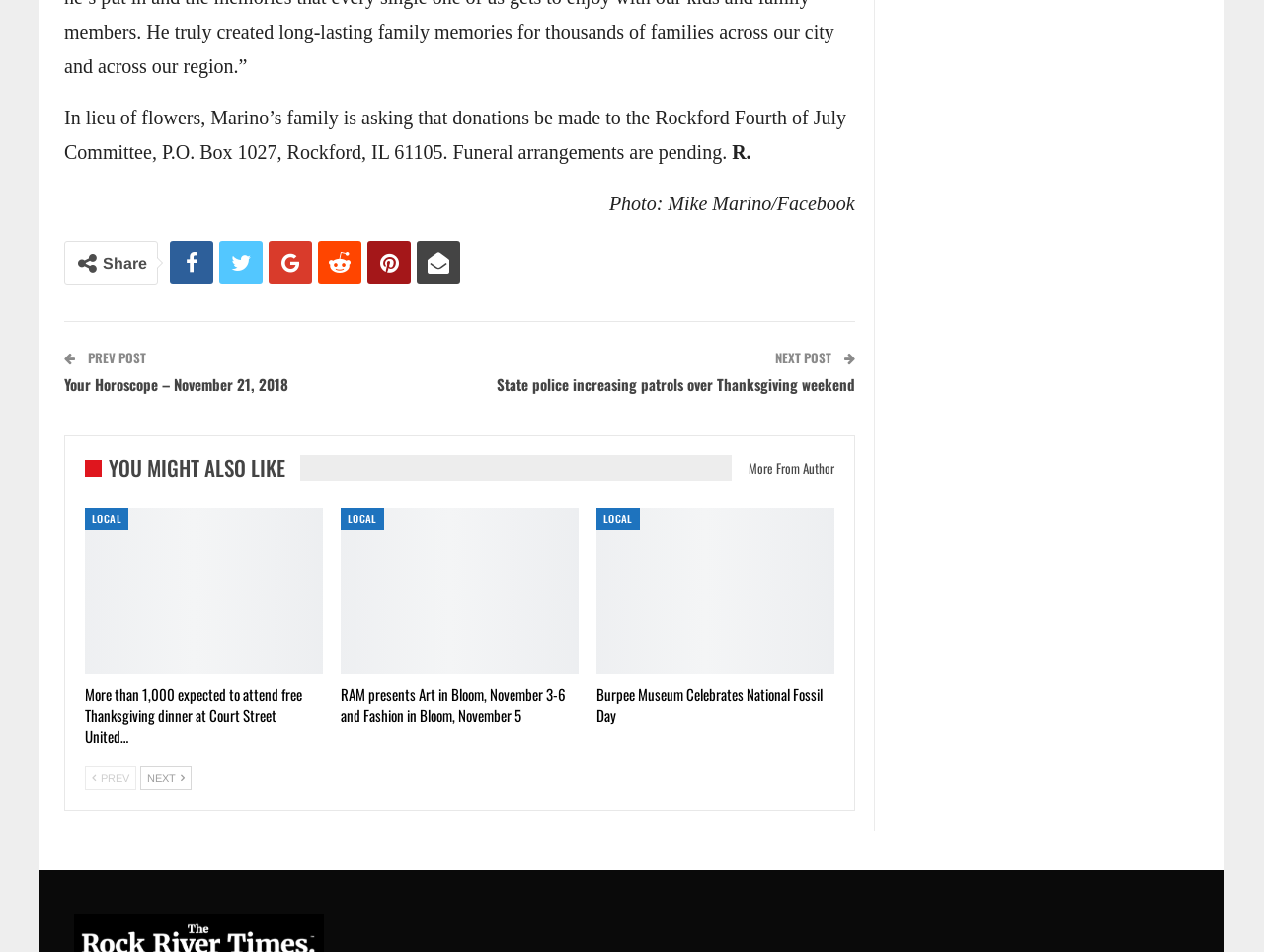Please identify the bounding box coordinates of the clickable area that will fulfill the following instruction: "Go to next post". The coordinates should be in the format of four float numbers between 0 and 1, i.e., [left, top, right, bottom].

[0.613, 0.365, 0.66, 0.386]